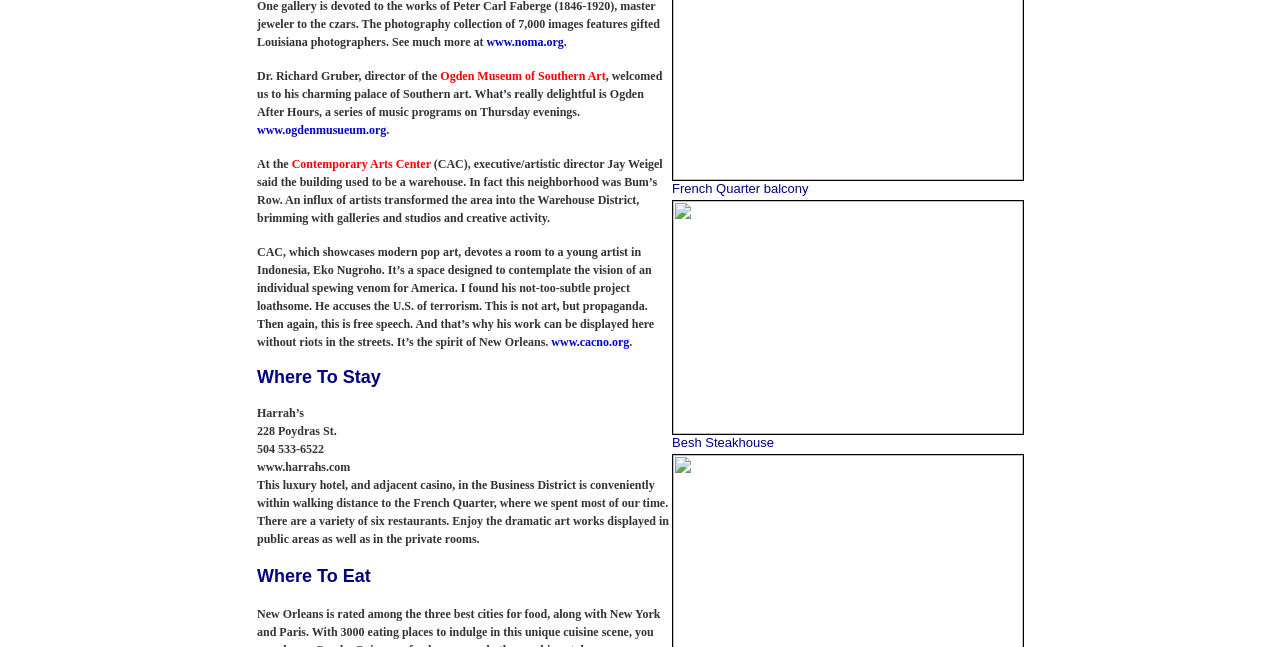What is the name of the art center mentioned? Using the information from the screenshot, answer with a single word or phrase.

Contemporary Arts Center